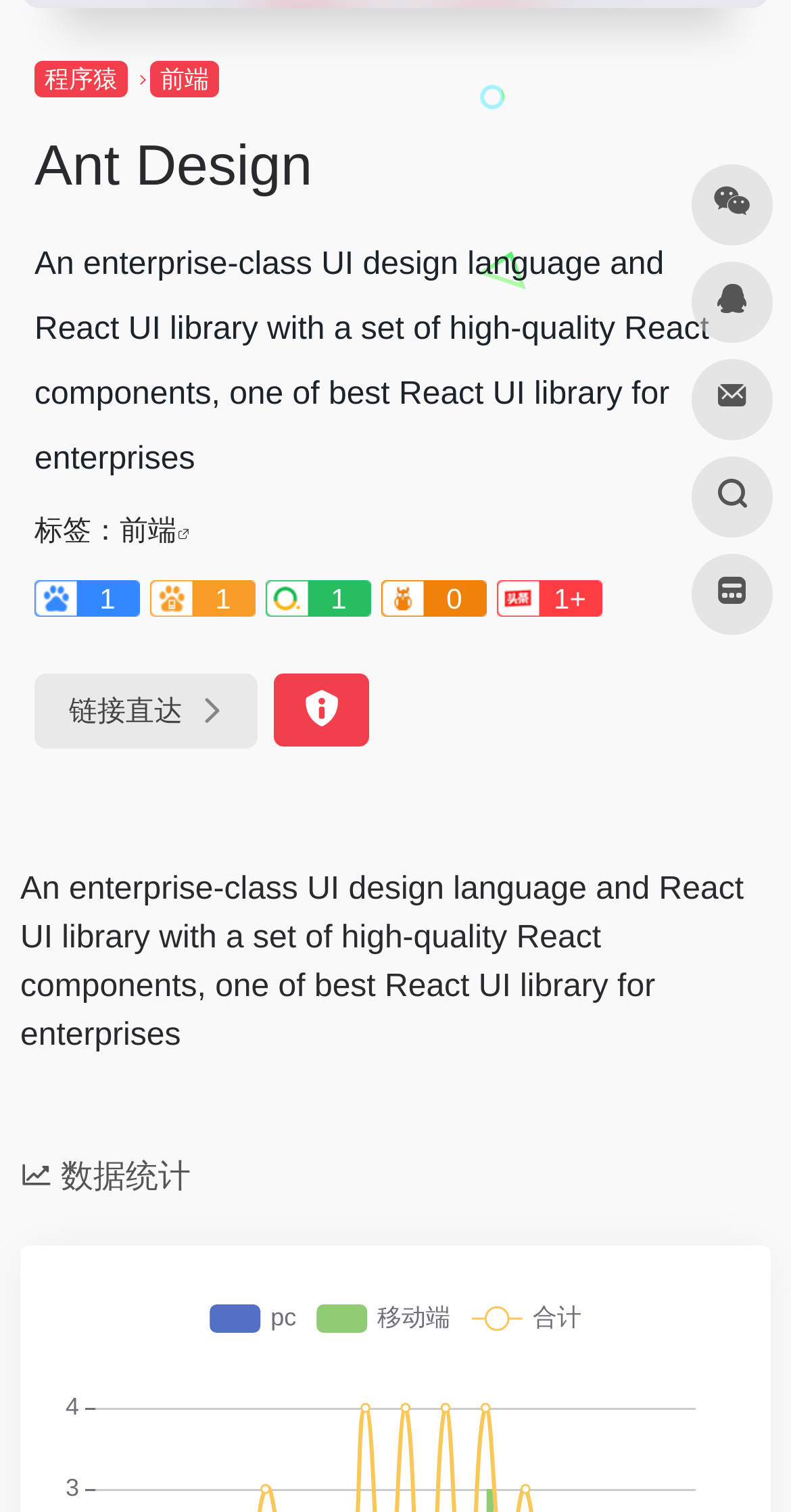Bounding box coordinates are to be given in the format (top-left x, top-left y, bottom-right x, bottom-right y). All values must be floating point numbers between 0 and 1. Provide the bounding box coordinate for the UI element described as: 链接直达

[0.044, 0.445, 0.326, 0.495]